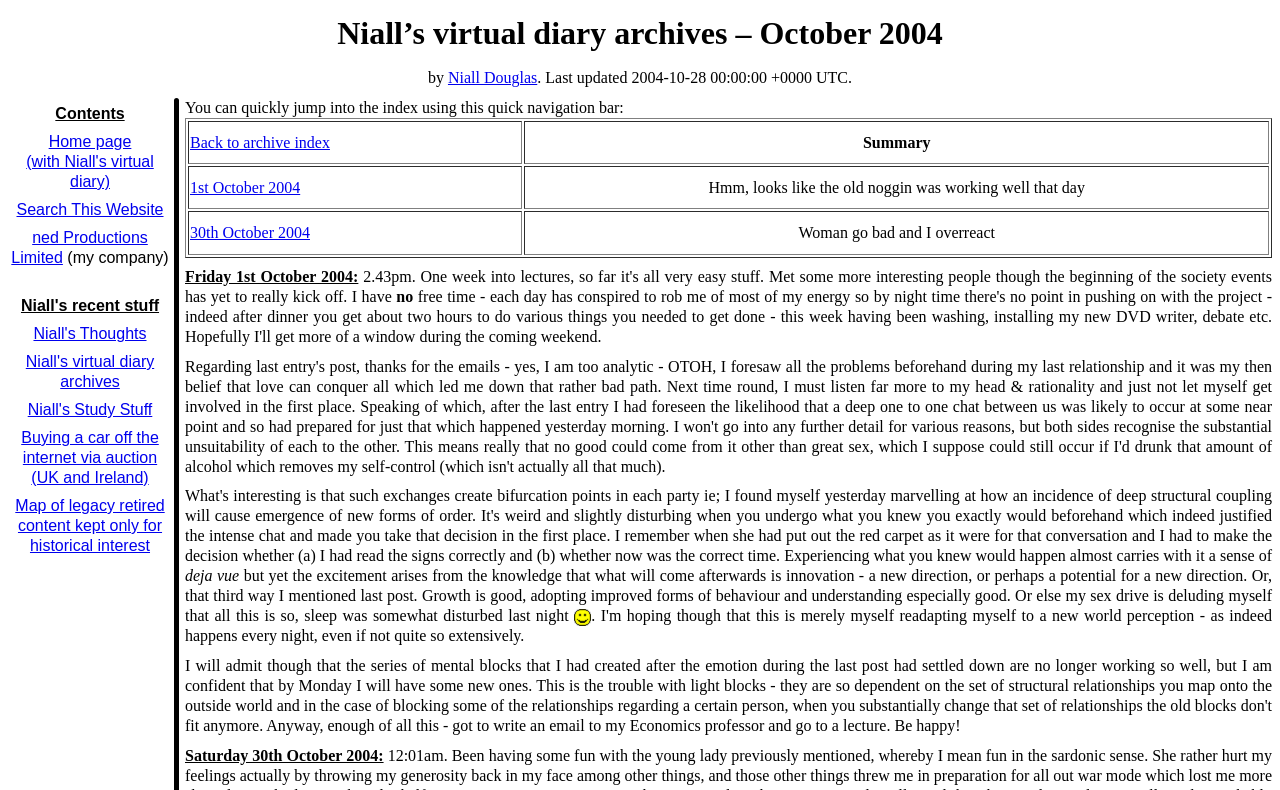Find the bounding box coordinates of the element you need to click on to perform this action: 'view Niall's thoughts'. The coordinates should be represented by four float values between 0 and 1, in the format [left, top, right, bottom].

[0.026, 0.411, 0.114, 0.433]